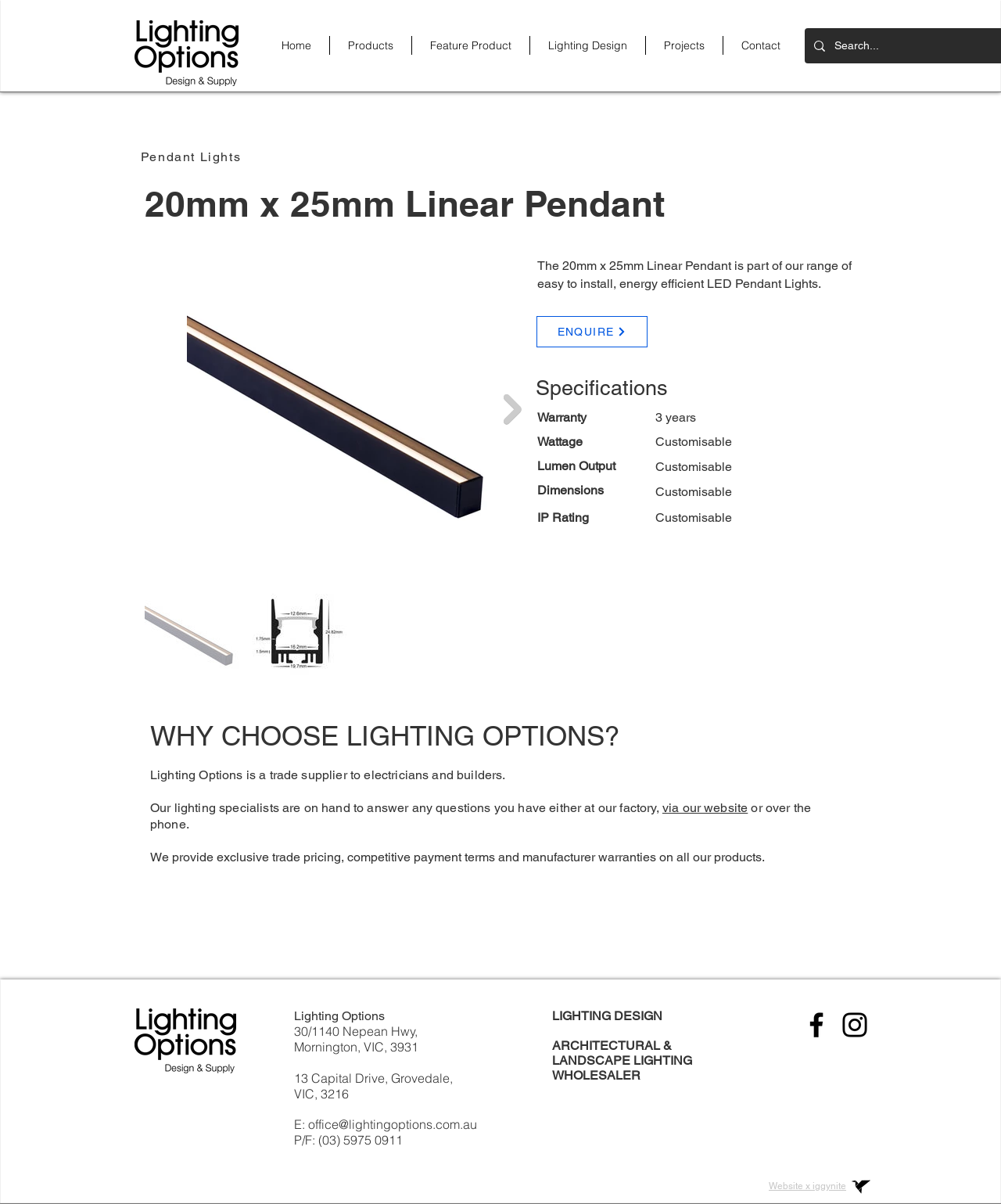Please indicate the bounding box coordinates for the clickable area to complete the following task: "Click the 'via our website' link". The coordinates should be specified as four float numbers between 0 and 1, i.e., [left, top, right, bottom].

[0.662, 0.665, 0.747, 0.677]